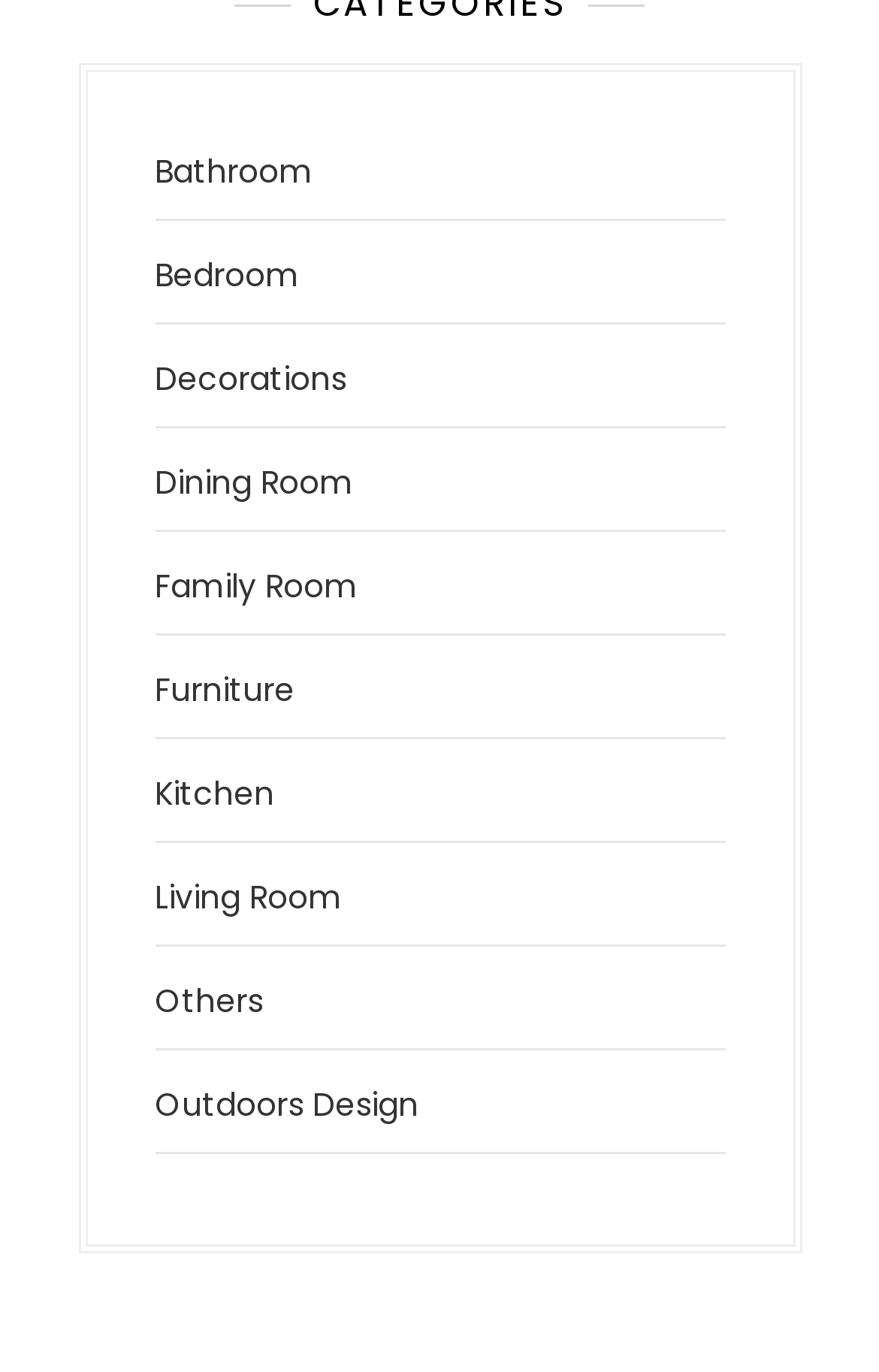Using the provided description Family Room, find the bounding box coordinates for the UI element. Provide the coordinates in (top-left x, top-left y, bottom-right x, bottom-right y) format, ensuring all values are between 0 and 1.

[0.176, 0.411, 0.406, 0.444]